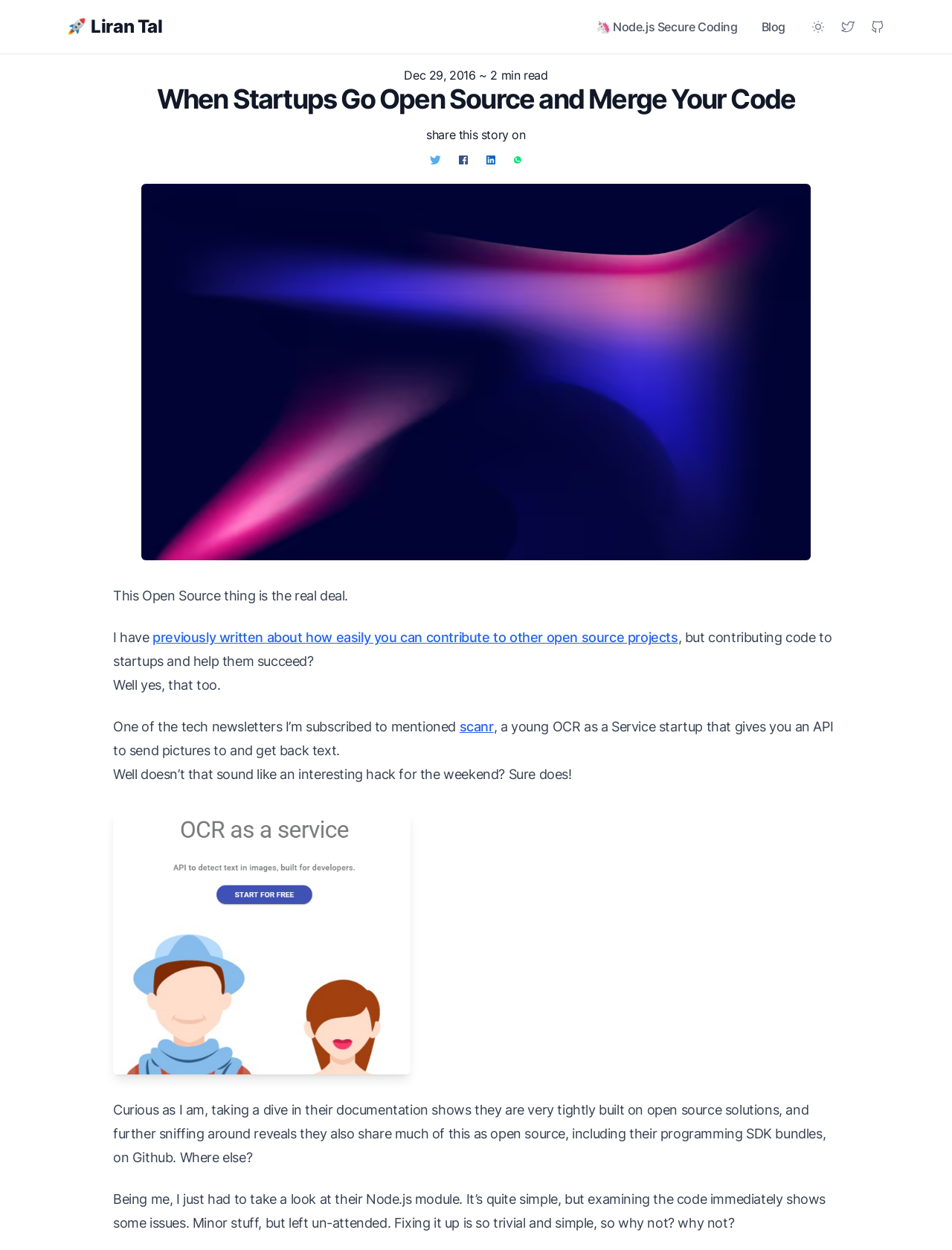What is the date of the blog post?
Provide a short answer using one word or a brief phrase based on the image.

Dec 29, 2016